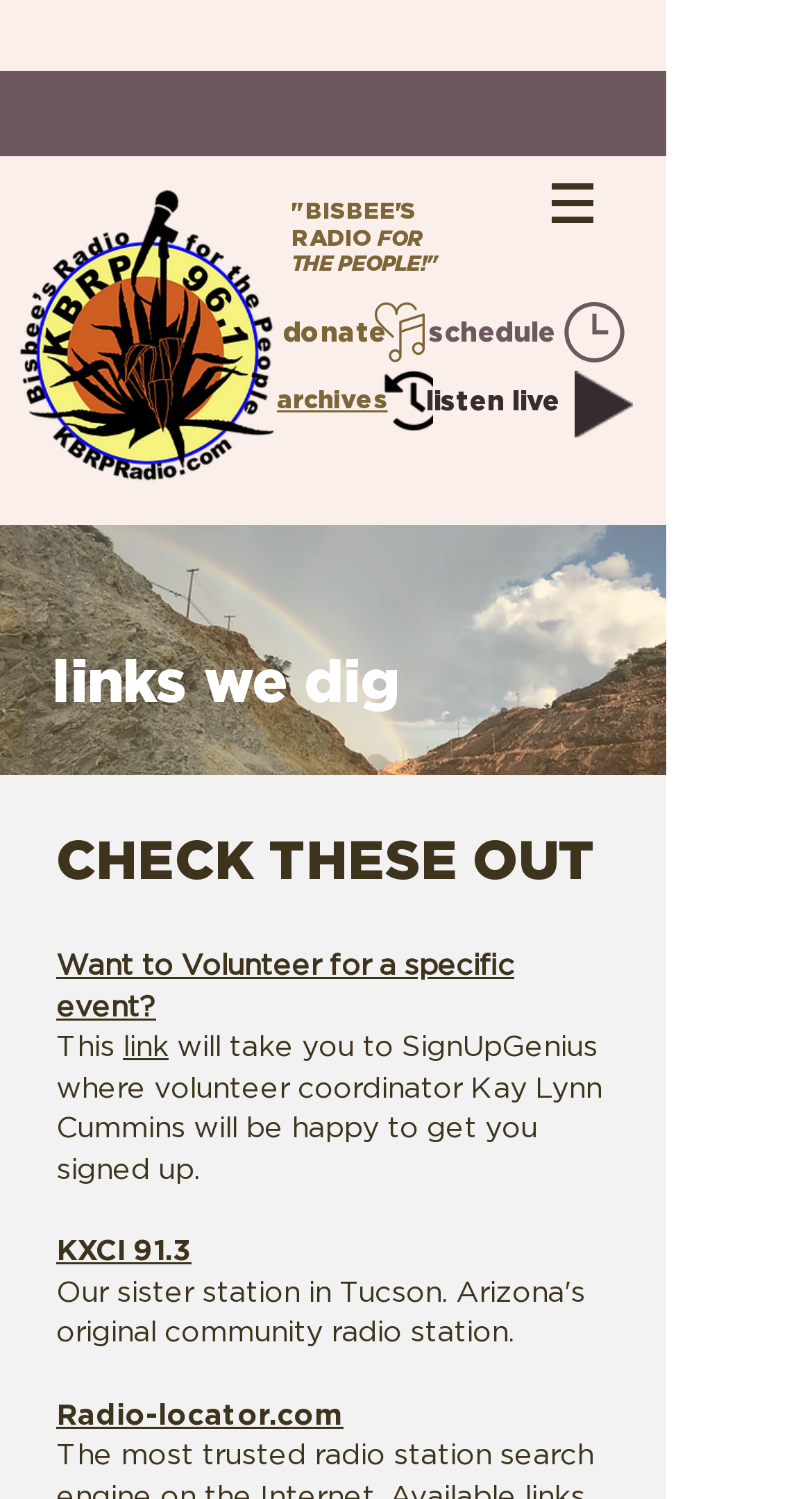Locate the bounding box coordinates of the clickable area needed to fulfill the instruction: "check out links we dig".

[0.064, 0.434, 0.782, 0.481]